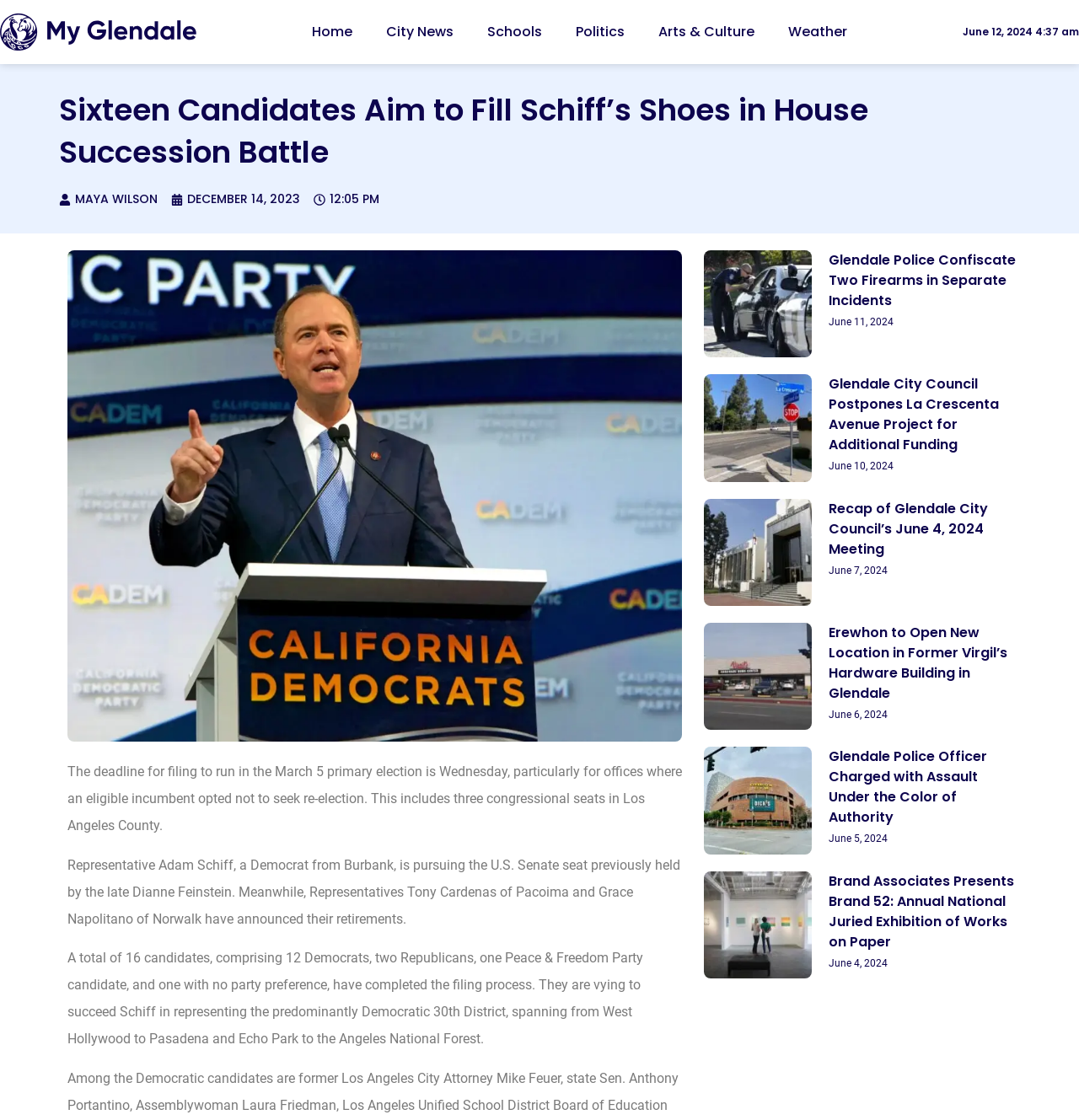Determine the bounding box coordinates for the area you should click to complete the following instruction: "Read the article about 'Sixteen Candidates Aim to Fill Schiff’s Shoes in House Succession Battle'".

[0.055, 0.08, 0.945, 0.155]